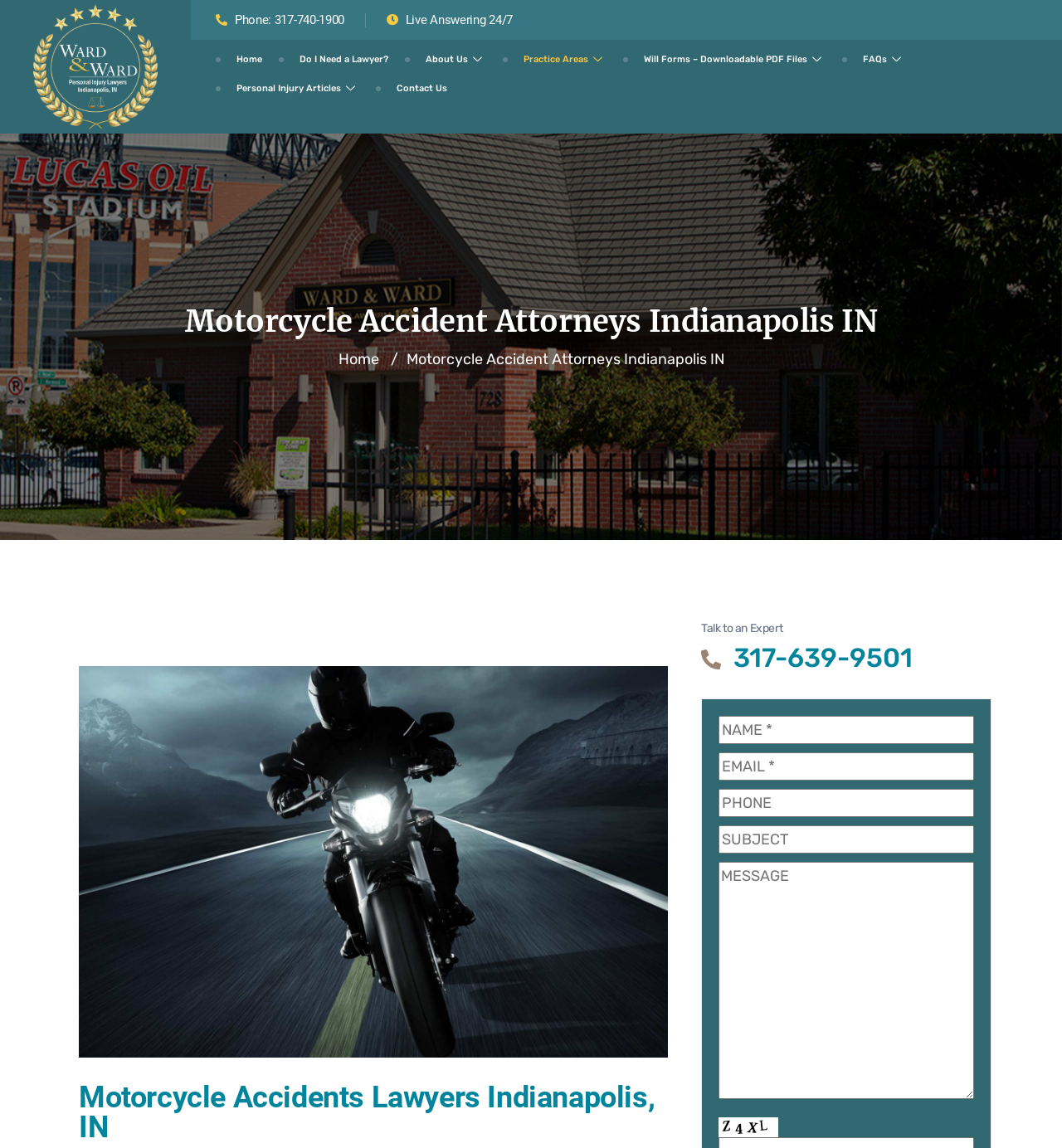Please identify the bounding box coordinates of the area that needs to be clicked to fulfill the following instruction: "Call the phone number."

[0.203, 0.011, 0.324, 0.024]